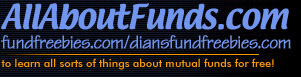Give a detailed account of everything present in the image.

The image features the logo and website header for "AllAboutFunds.com," which promotes resources and information related to mutual funds. The header is styled in a blue font, prominently displaying the website name at the top. Beneath it, there is a URL linking to a specific section for free resources on mutual funds, emphasizing the platform’s commitment to educating users about financial investment opportunities. The overall design is clean and professional, making it easy for visitors to navigate and find valuable financial insights.